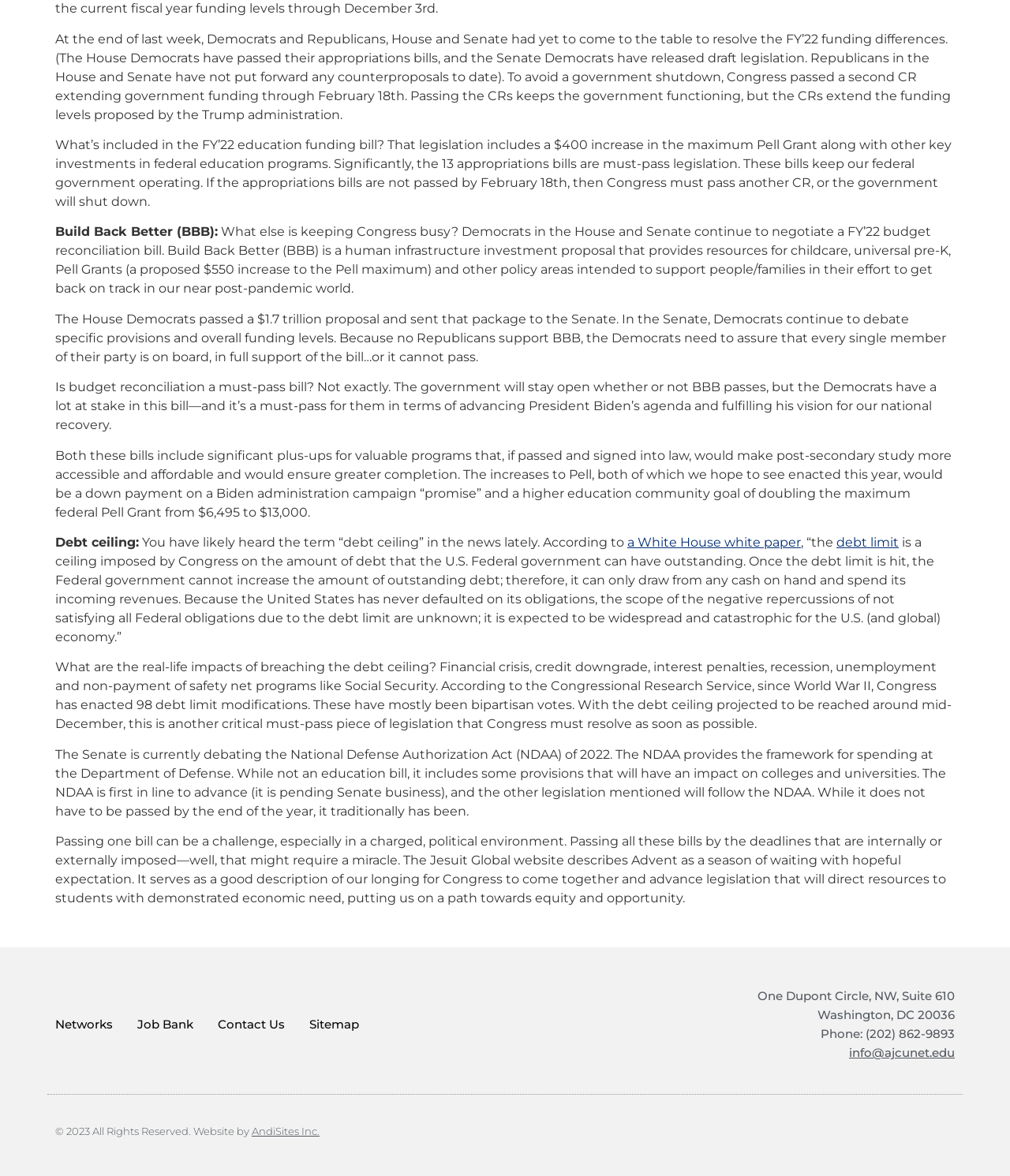What is the purpose of the debt ceiling?
Answer the question with as much detail as possible.

According to the article, the debt ceiling is a ceiling imposed by Congress on the amount of debt that the U.S. Federal government can have outstanding, and its purpose is to limit the amount of debt the government can accumulate.